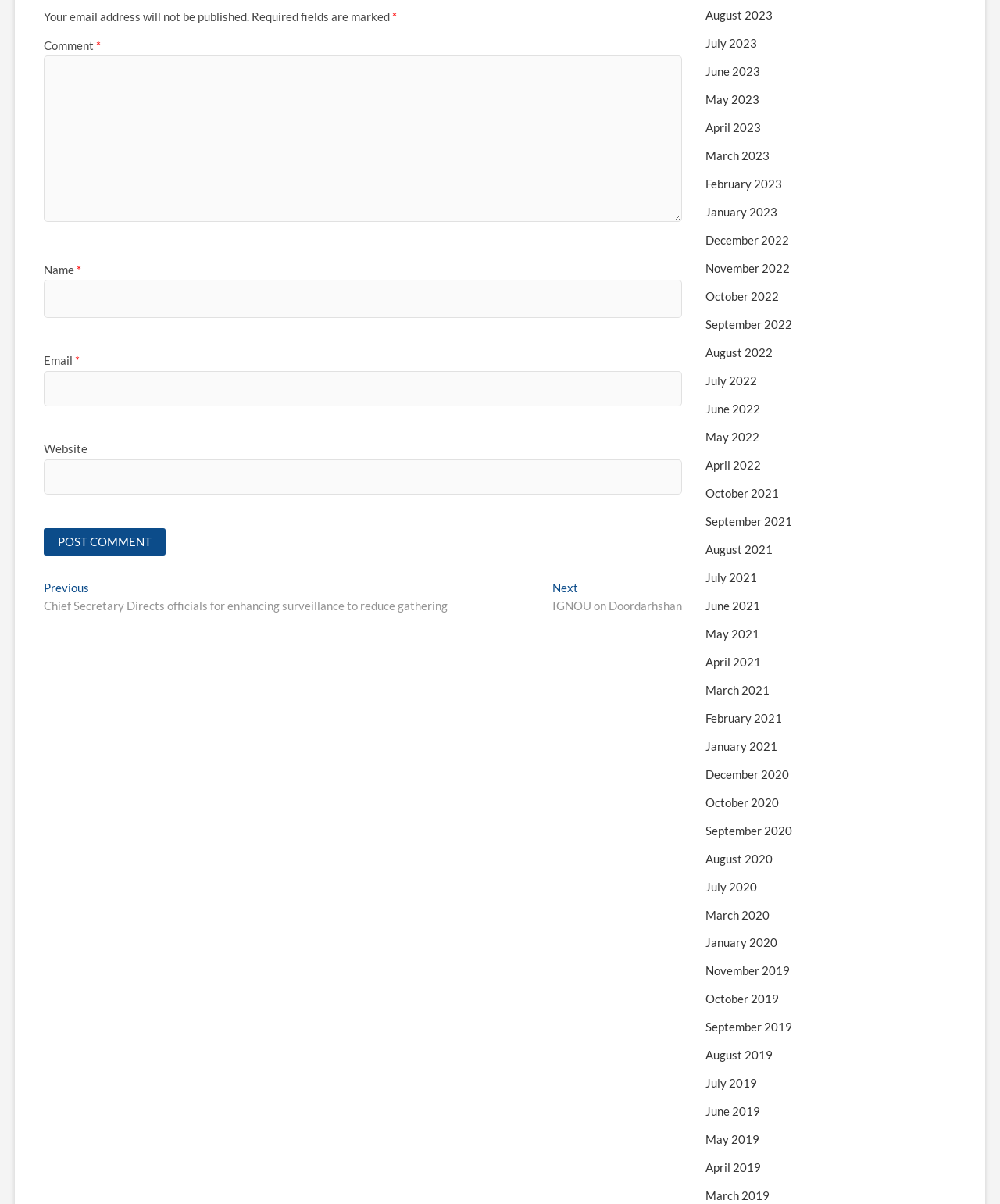Please locate the UI element described by "parent_node: Email * aria-describedby="email-notes" name="email"" and provide its bounding box coordinates.

[0.044, 0.308, 0.682, 0.337]